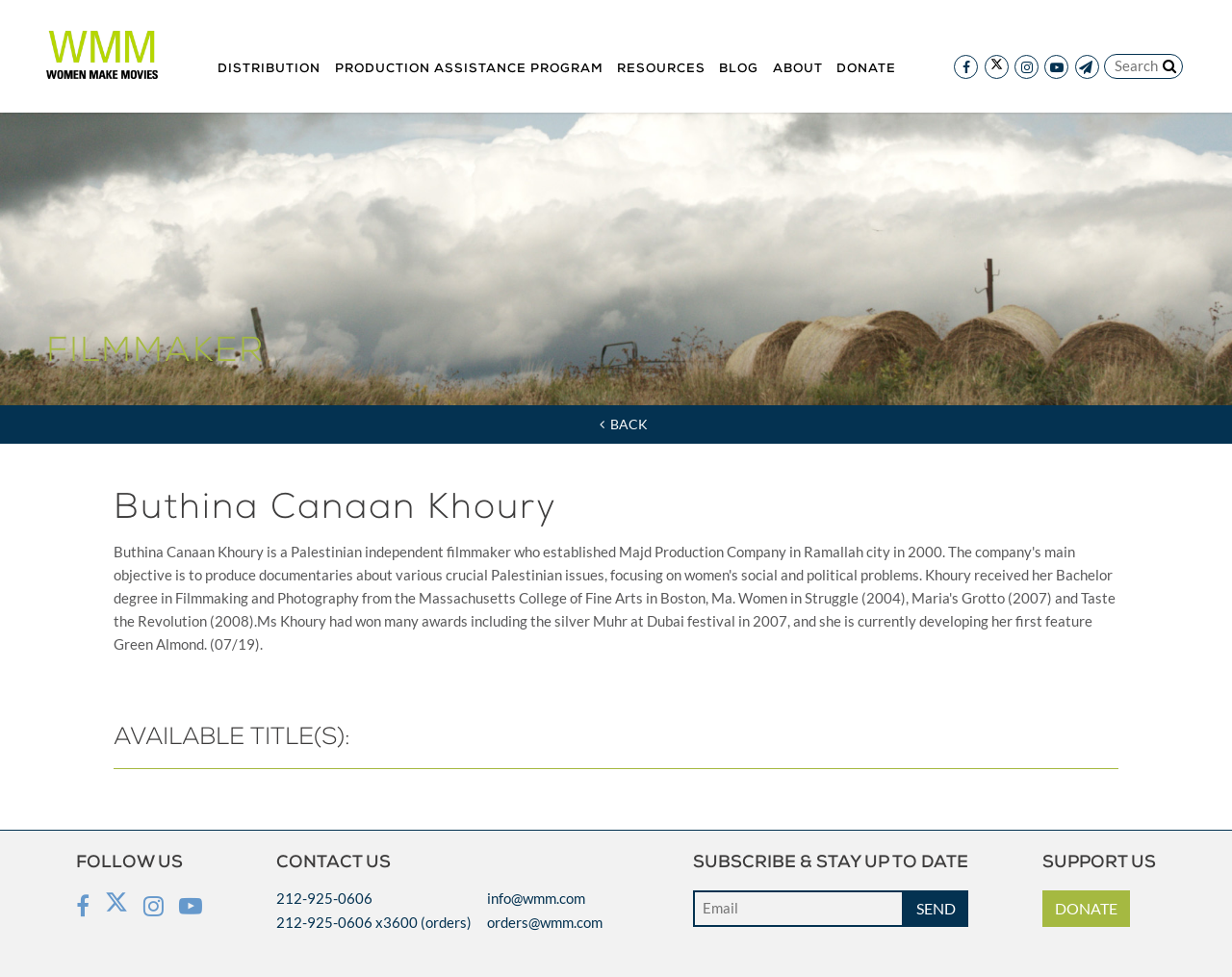Can you specify the bounding box coordinates of the area that needs to be clicked to fulfill the following instruction: "Follow on Facebook"?

[0.079, 0.915, 0.11, 0.939]